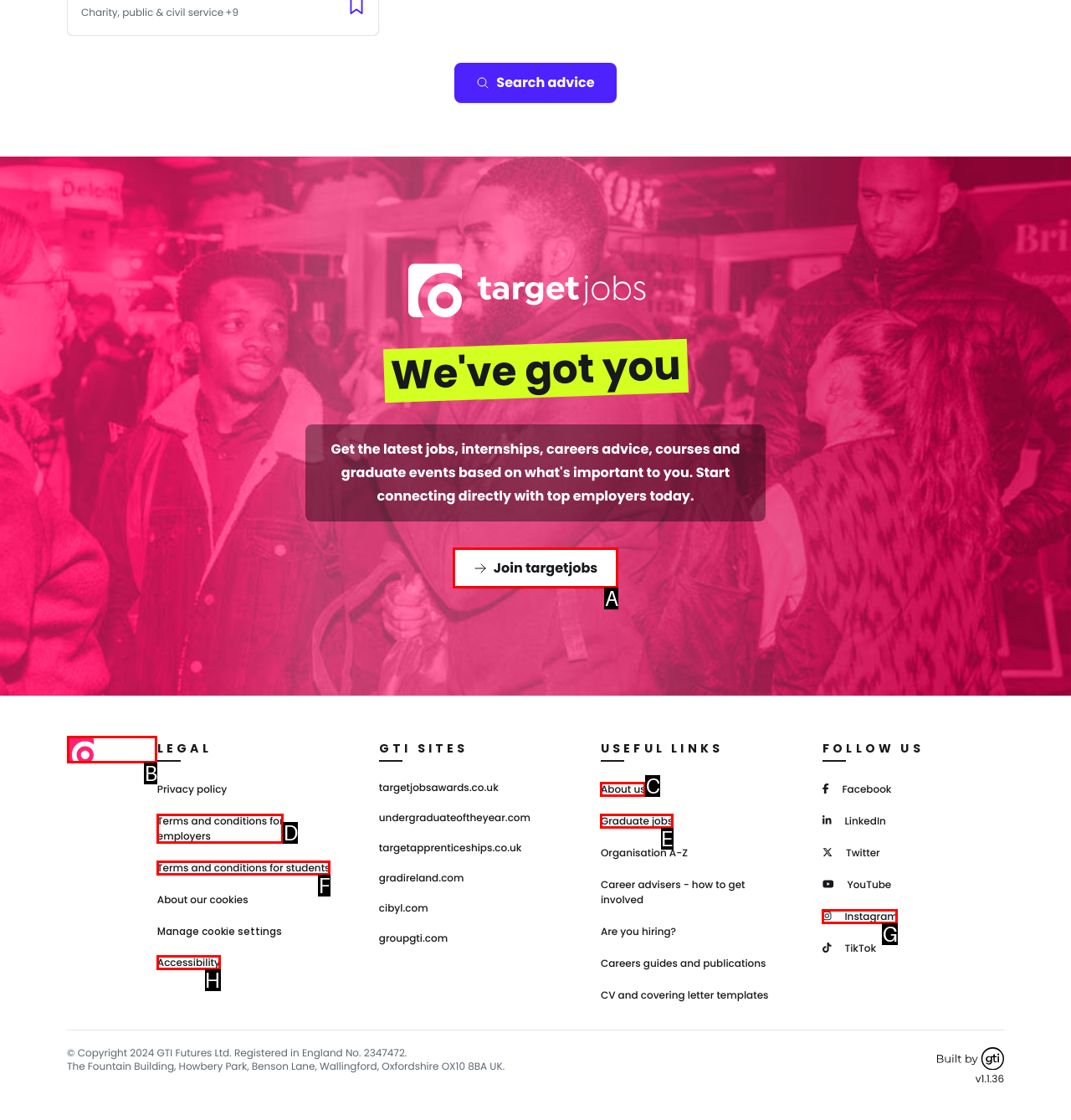Specify which element within the red bounding boxes should be clicked for this task: Click on the 'Join targetjobs' link Respond with the letter of the correct option.

A